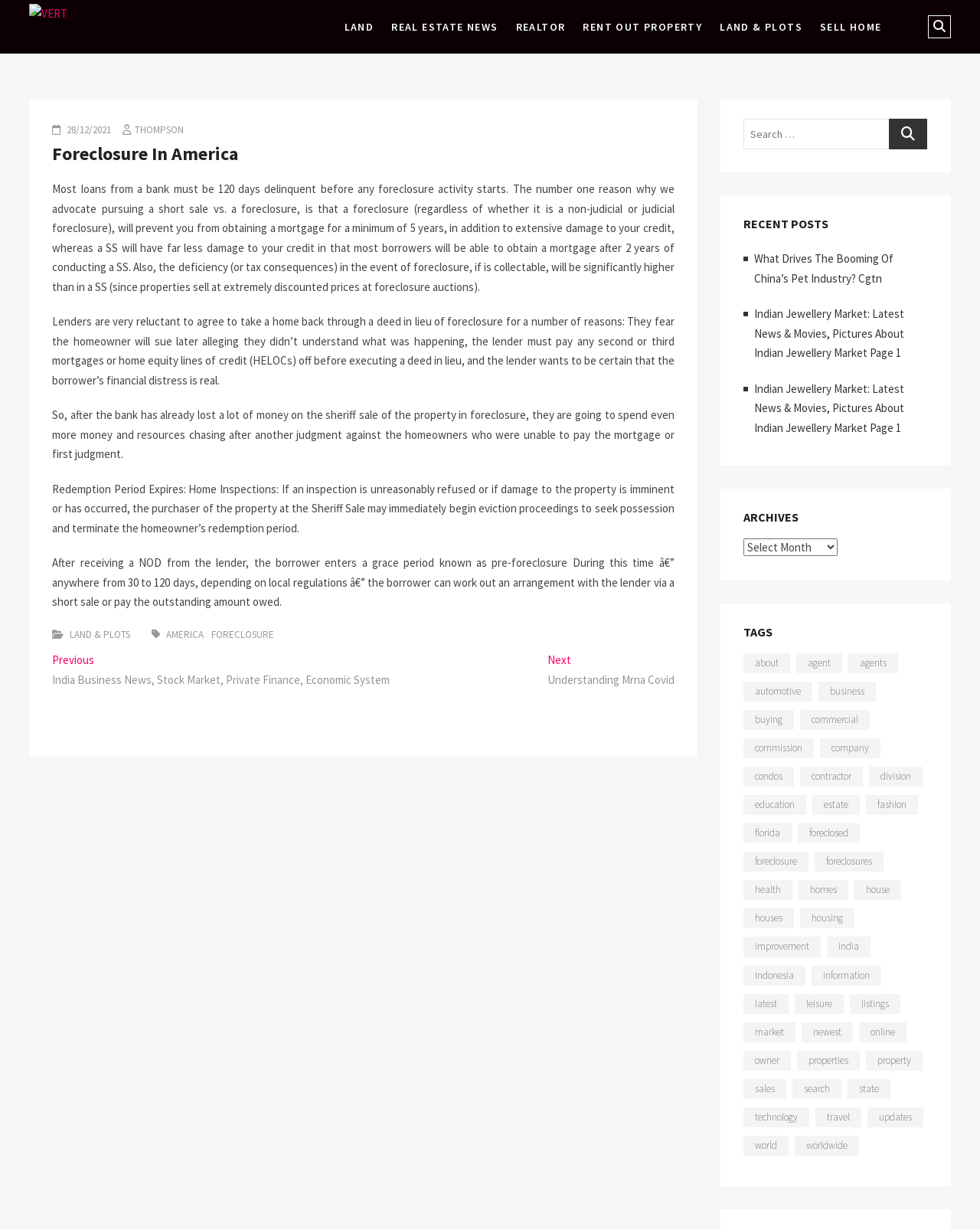Answer this question using a single word or a brief phrase:
How many links are there in the 'TAGS' section?

30